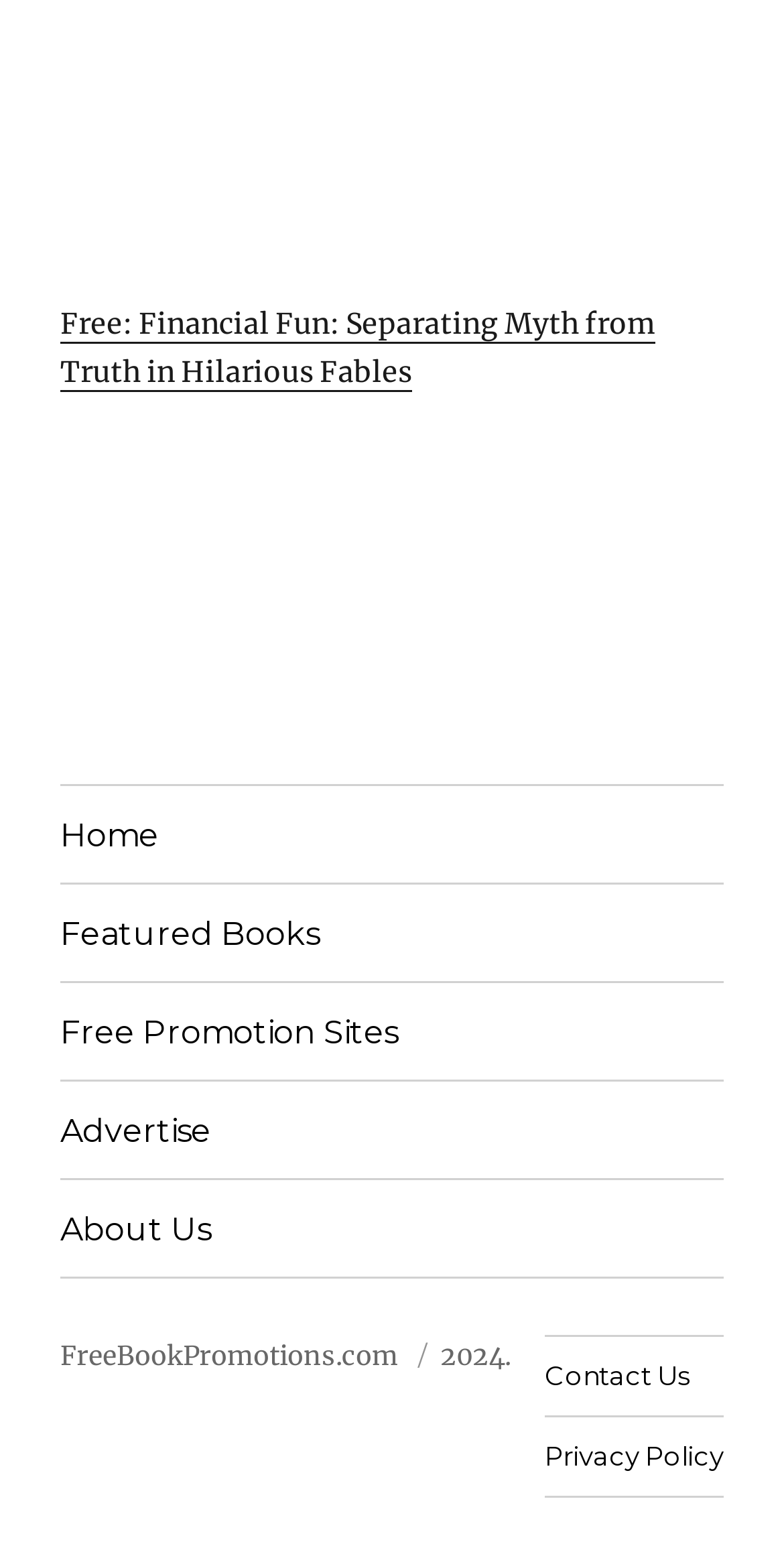Provide the bounding box coordinates for the area that should be clicked to complete the instruction: "view featured books".

[0.077, 0.573, 0.923, 0.636]